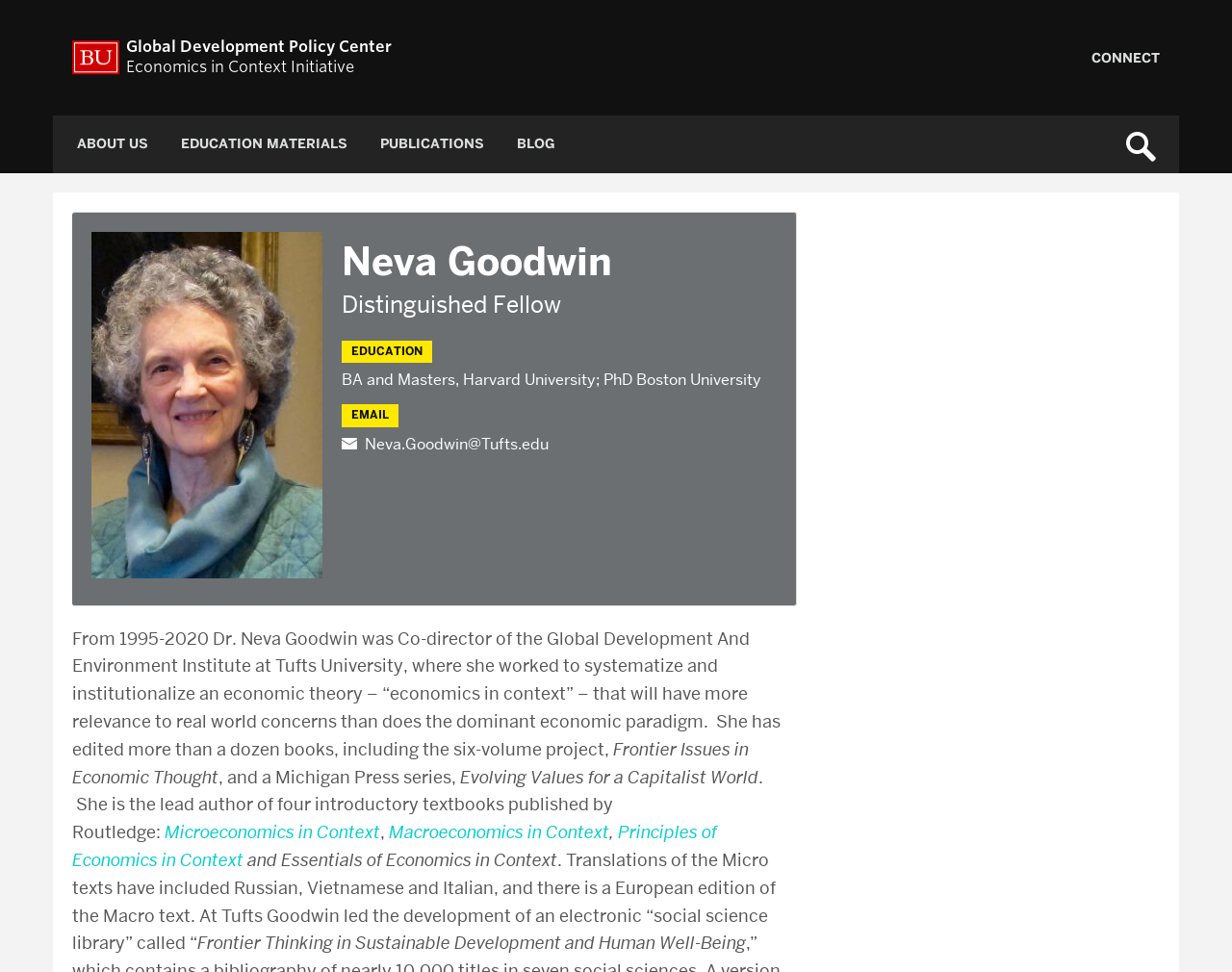What is Neva Goodwin's email address?
Based on the image, give a concise answer in the form of a single word or short phrase.

Neva.Goodwin@Tufts.edu